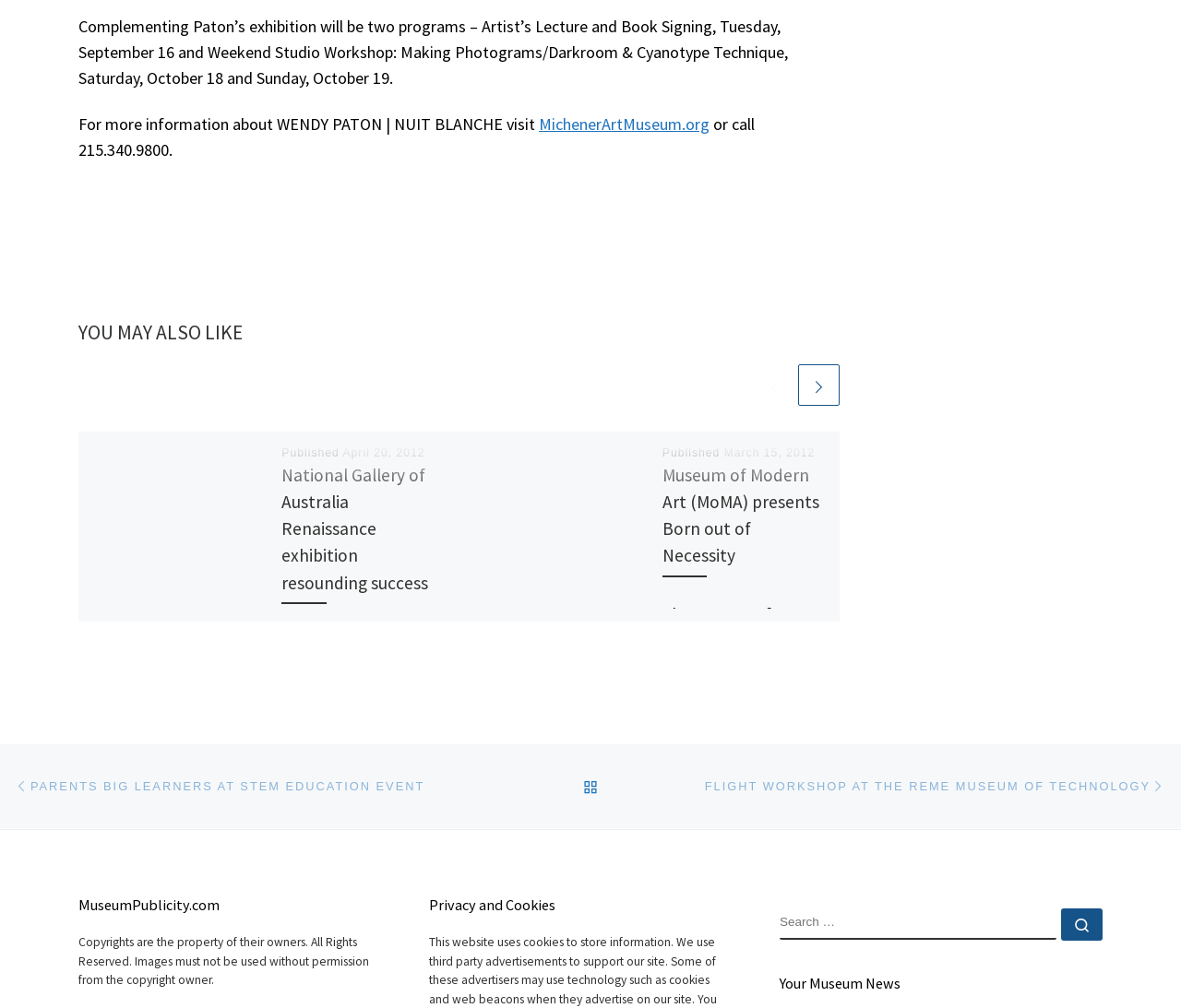Please find the bounding box coordinates (top-left x, top-left y, bottom-right x, bottom-right y) in the screenshot for the UI element described as follows: March 15, 2012

[0.613, 0.443, 0.69, 0.456]